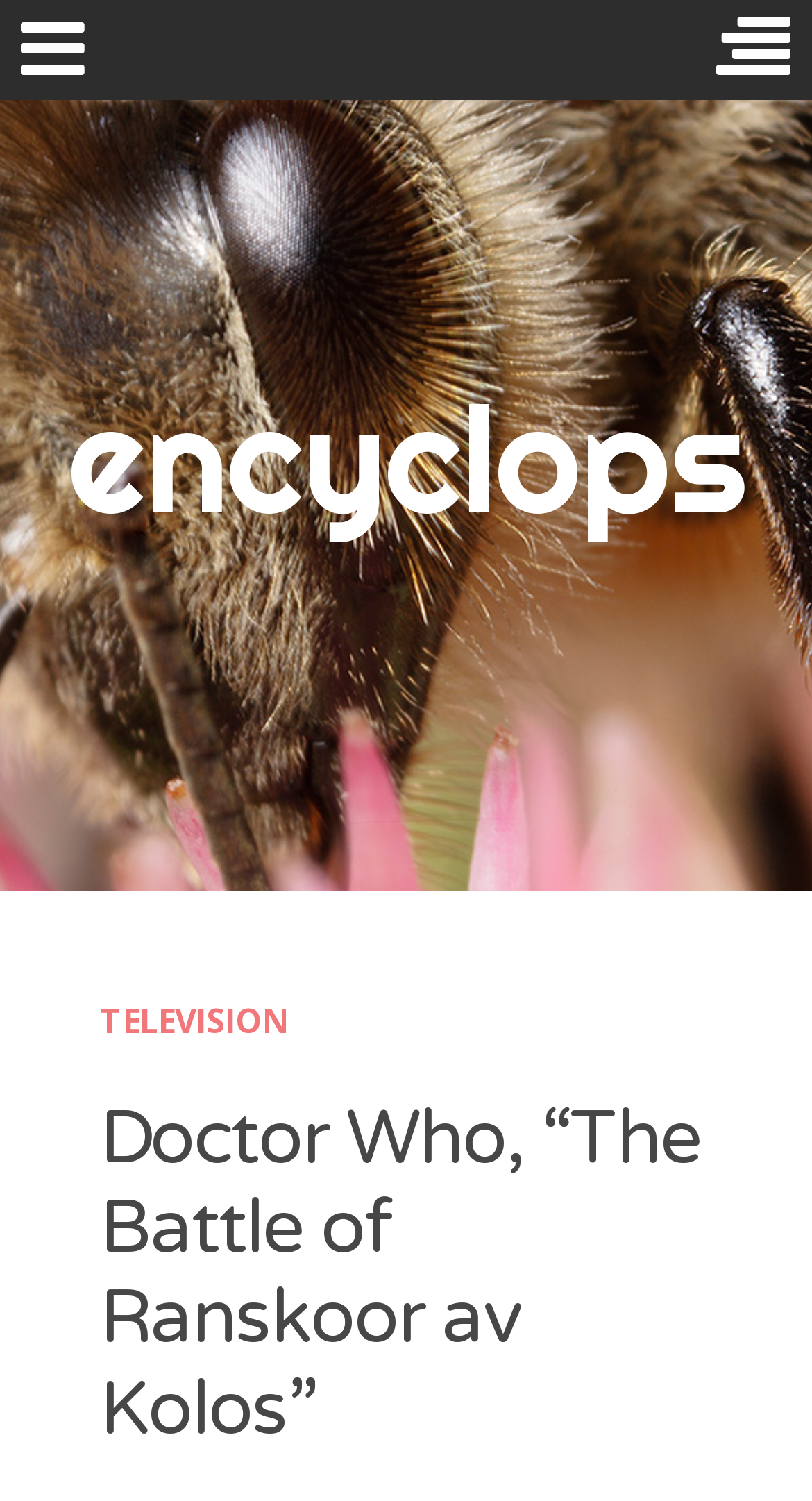Determine the bounding box coordinates of the clickable area required to perform the following instruction: "Search for Doctor Who". The coordinates should be represented as four float numbers between 0 and 1: [left, top, right, bottom].

[0.082, 0.133, 0.57, 0.21]